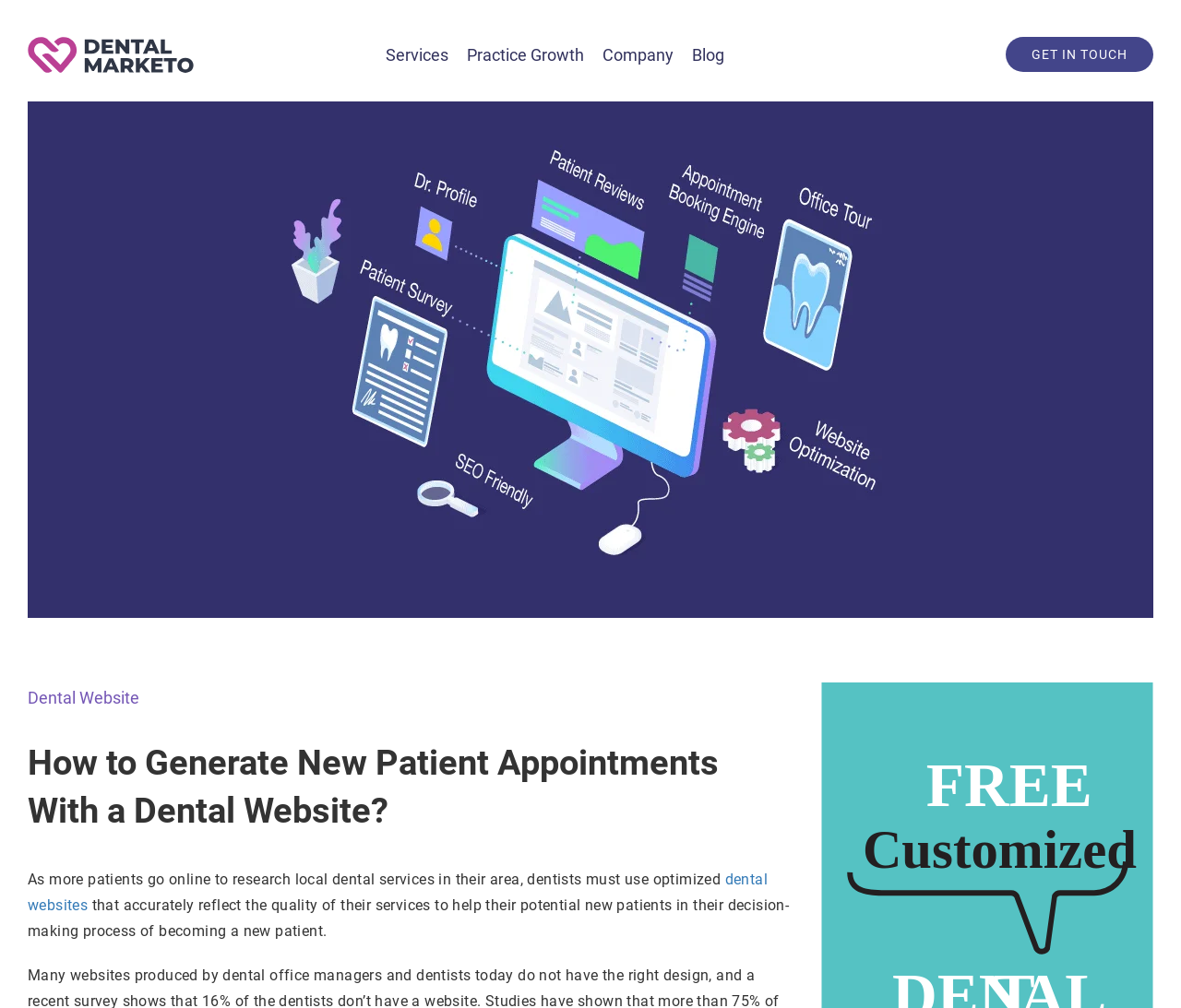Describe all the significant parts and information present on the webpage.

The webpage is about dental marketing and website optimization. At the top, there are five navigation links: "Services", "Practice Growth", "Company", "Blog", and "GET IN TOUCH", aligned horizontally across the page. 

Below the navigation links, there is a small, non-descriptive text element. Further down, there is a prominent link to "Dental Website". 

The main content of the page is headed by a title "How to Generate New Patient Appointments With a Dental Website?", which is followed by a descriptive paragraph. The paragraph explains that as patients research local dental services online, dentists need to have optimized websites that reflect the quality of their services to attract new patients. The paragraph contains a link to "dental websites". 

At the very bottom of the page, there is a small, non-descriptive link.